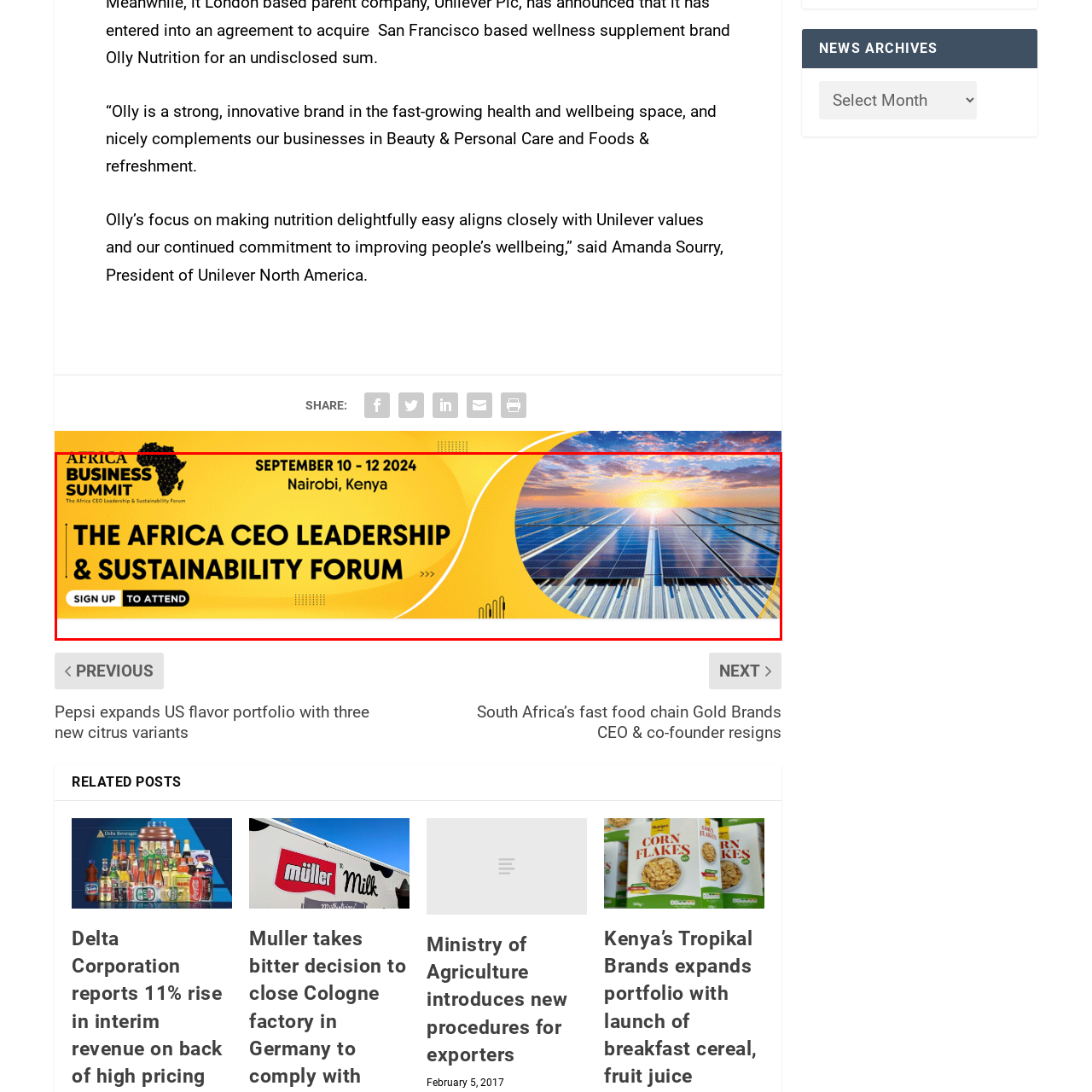Focus on the content within the red box and provide a succinct answer to this question using just one word or phrase: 
What is the theme of the Africa Business Summit?

Leadership and sustainability